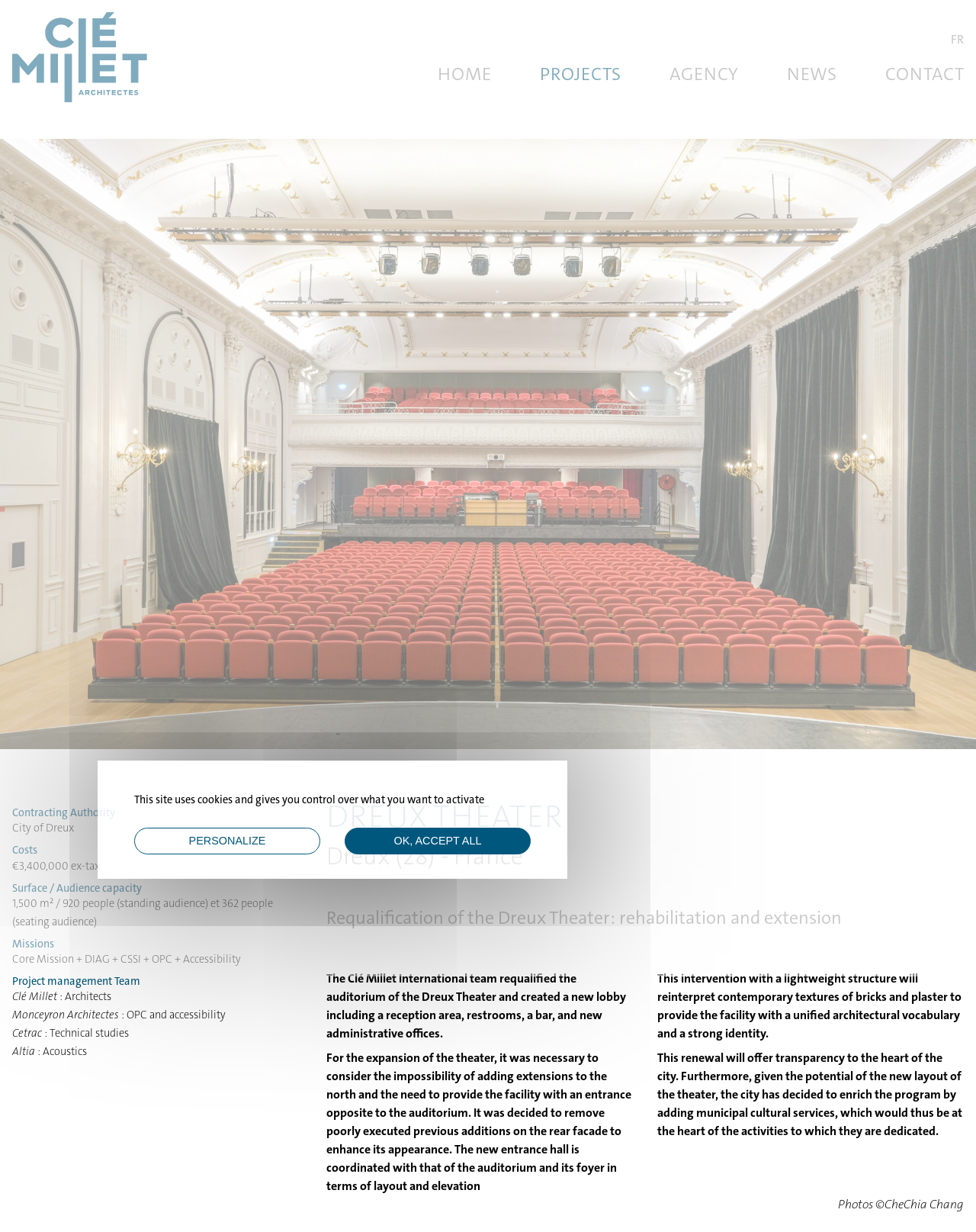Determine the bounding box coordinates of the section I need to click to execute the following instruction: "Click the 'HOME' link". Provide the coordinates as four float numbers between 0 and 1, i.e., [left, top, right, bottom].

[0.448, 0.05, 0.503, 0.07]